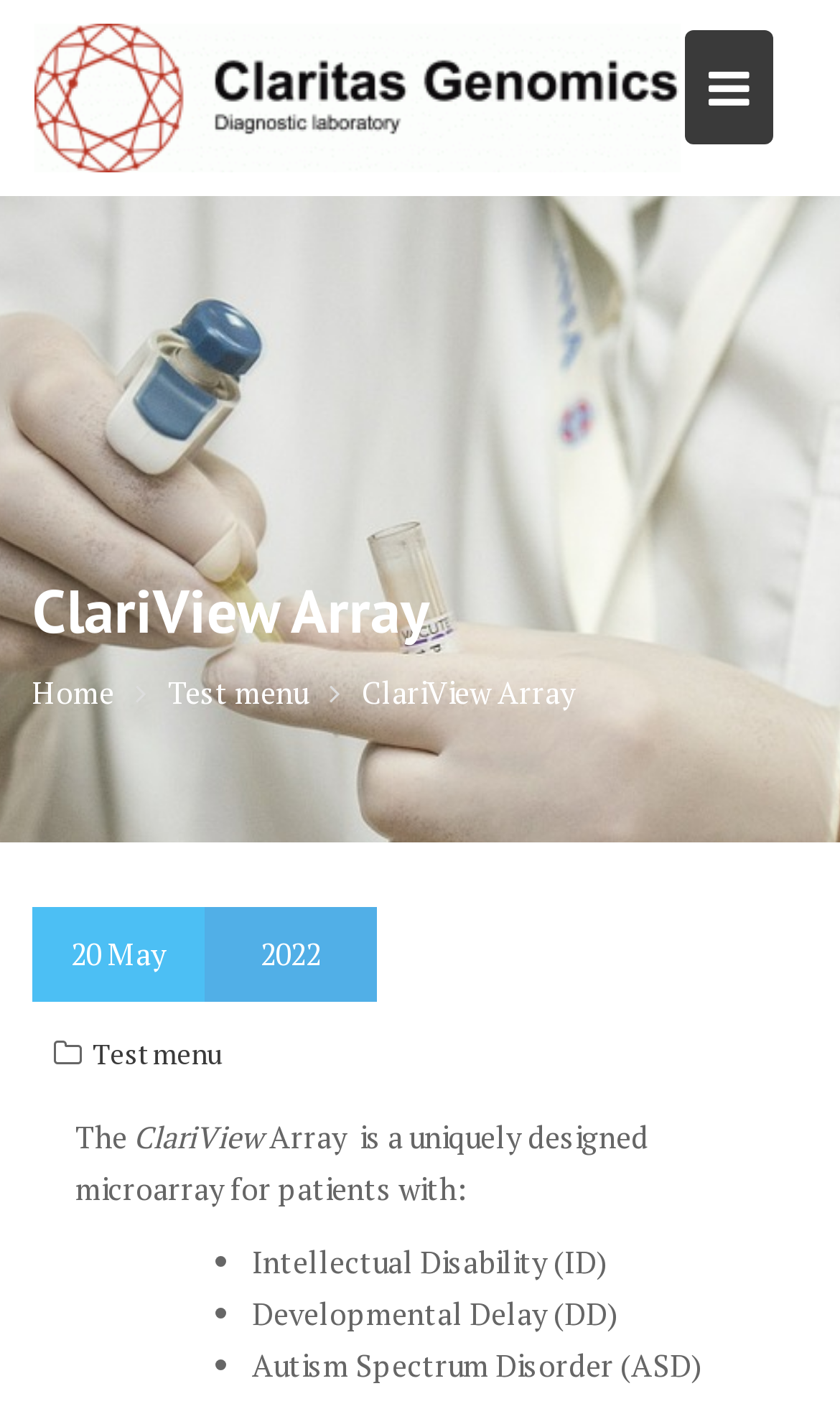Using the provided description Home, find the bounding box coordinates for the UI element. Provide the coordinates in (top-left x, top-left y, bottom-right x, bottom-right y) format, ensuring all values are between 0 and 1.

[0.038, 0.473, 0.136, 0.51]